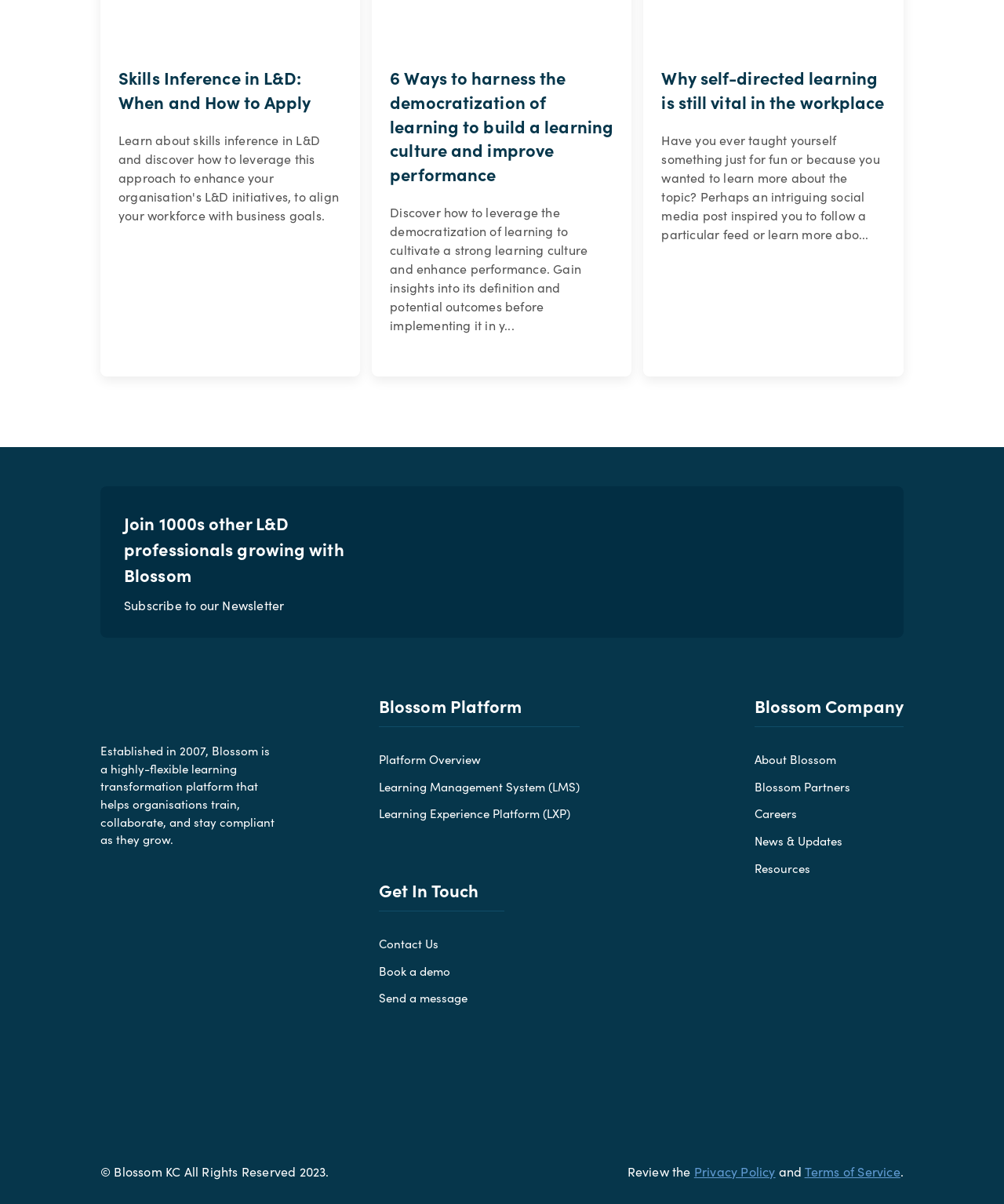How many social media links are available on the webpage?
From the screenshot, supply a one-word or short-phrase answer.

3